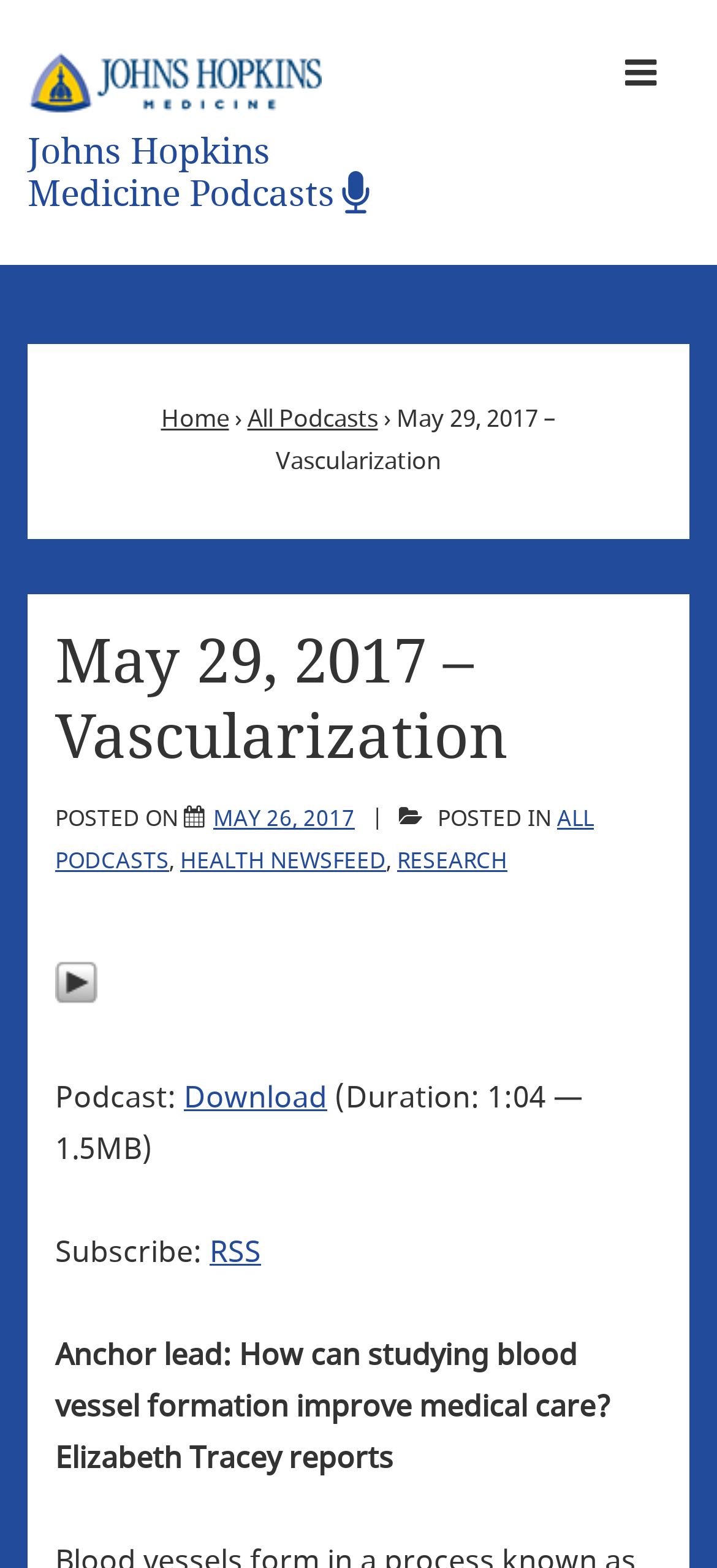How long is the podcast?
Please utilize the information in the image to give a detailed response to the question.

The duration of the podcast can be found in the middle of the webpage, where it says '(Duration: 1:04 — 1.5MB)' next to the 'Download' link.